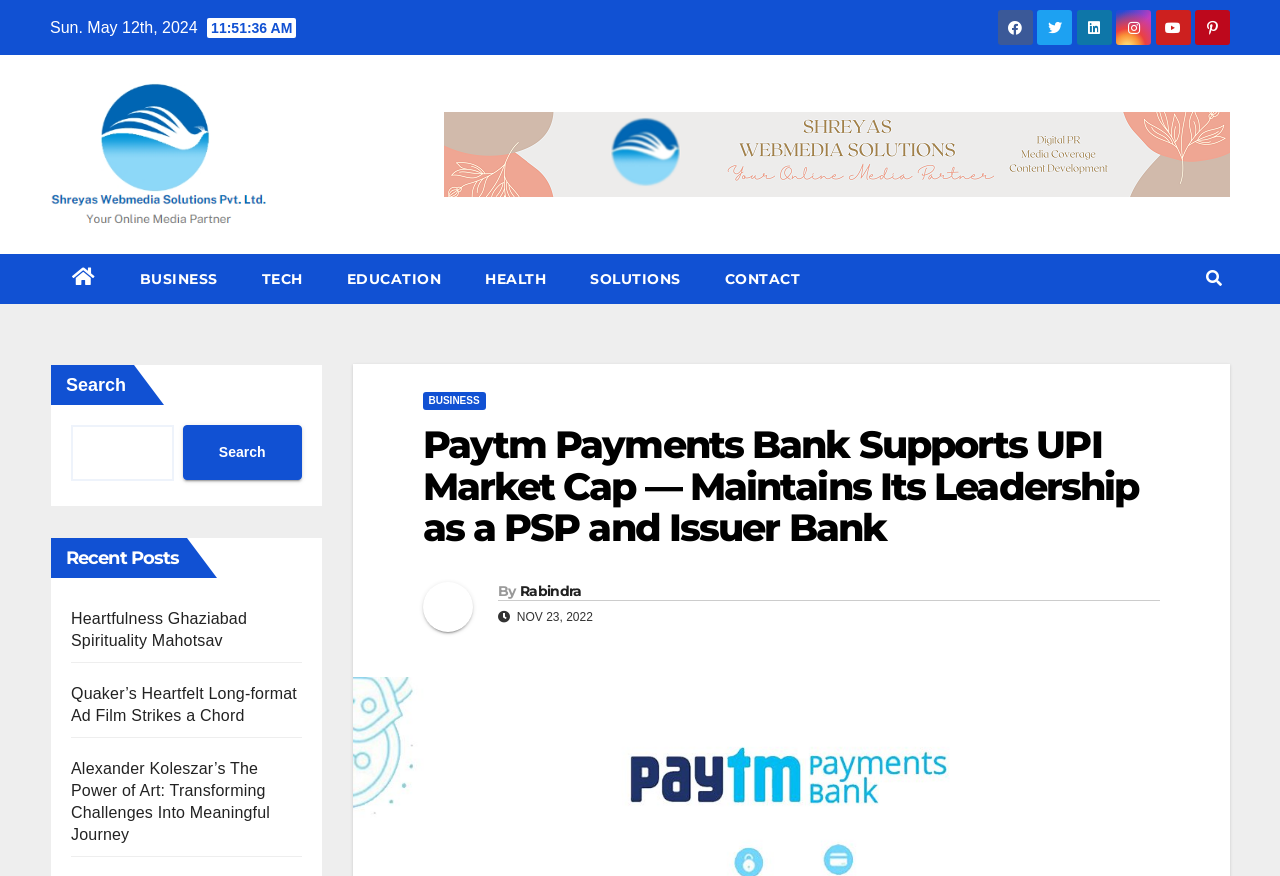What is the date of the latest article?
Please provide a single word or phrase answer based on the image.

Sun. May 12th, 2024